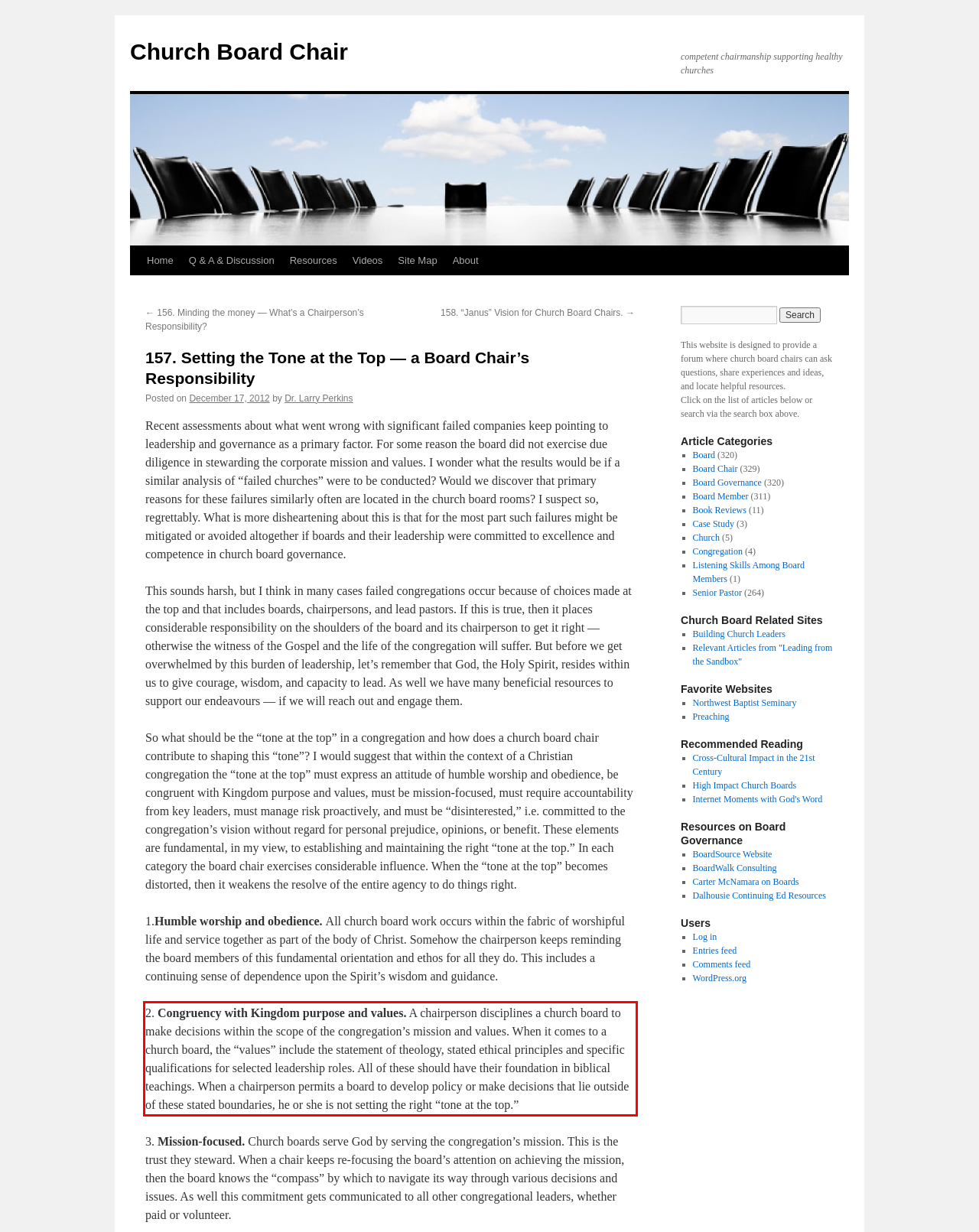Analyze the screenshot of the webpage and extract the text from the UI element that is inside the red bounding box.

2. Congruency with Kingdom purpose and values. A chairperson disciplines a church board to make decisions within the scope of the congregation’s mission and values. When it comes to a church board, the “values” include the statement of theology, stated ethical principles and specific qualifications for selected leadership roles. All of these should have their foundation in biblical teachings. When a chairperson permits a board to develop policy or make decisions that lie outside of these stated boundaries, he or she is not setting the right “tone at the top.”